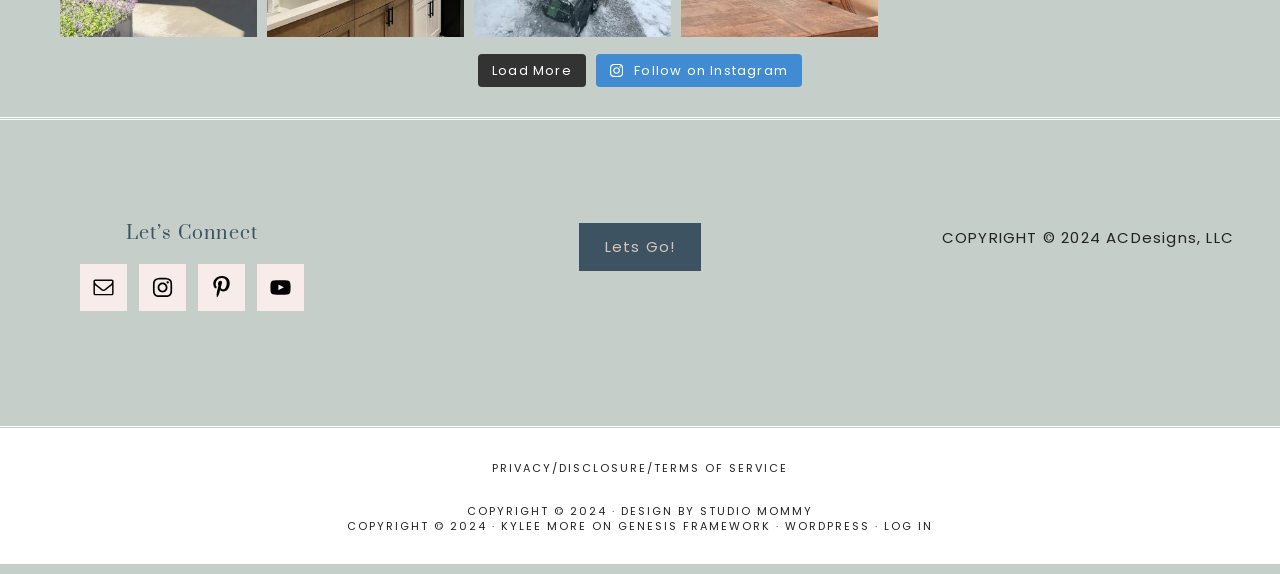Provide a one-word or one-phrase answer to the question:
What is the name of the design studio?

STUDIO MOMMY